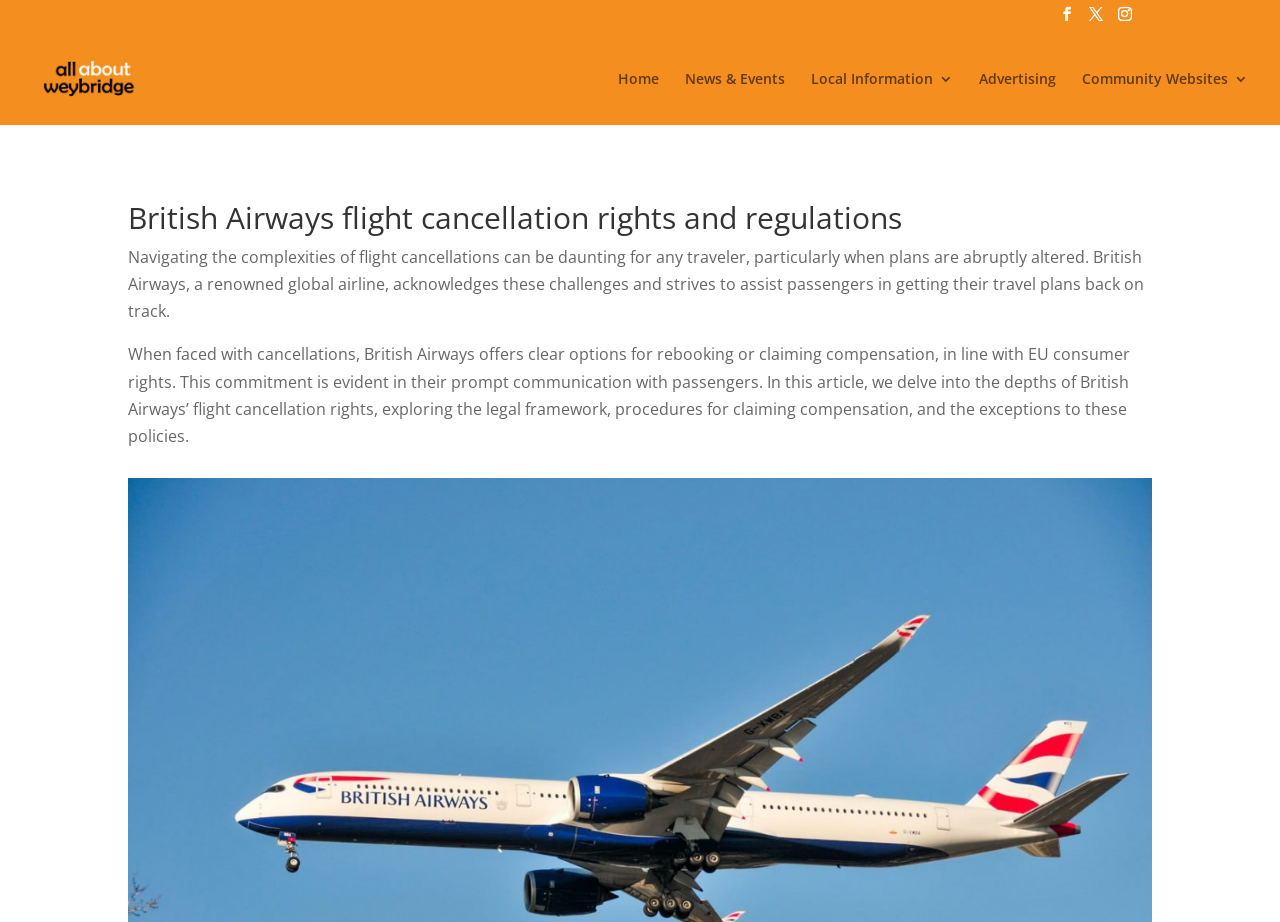Determine the bounding box coordinates for the clickable element to execute this instruction: "Click the News & Events link". Provide the coordinates as four float numbers between 0 and 1, i.e., [left, top, right, bottom].

[0.535, 0.078, 0.613, 0.135]